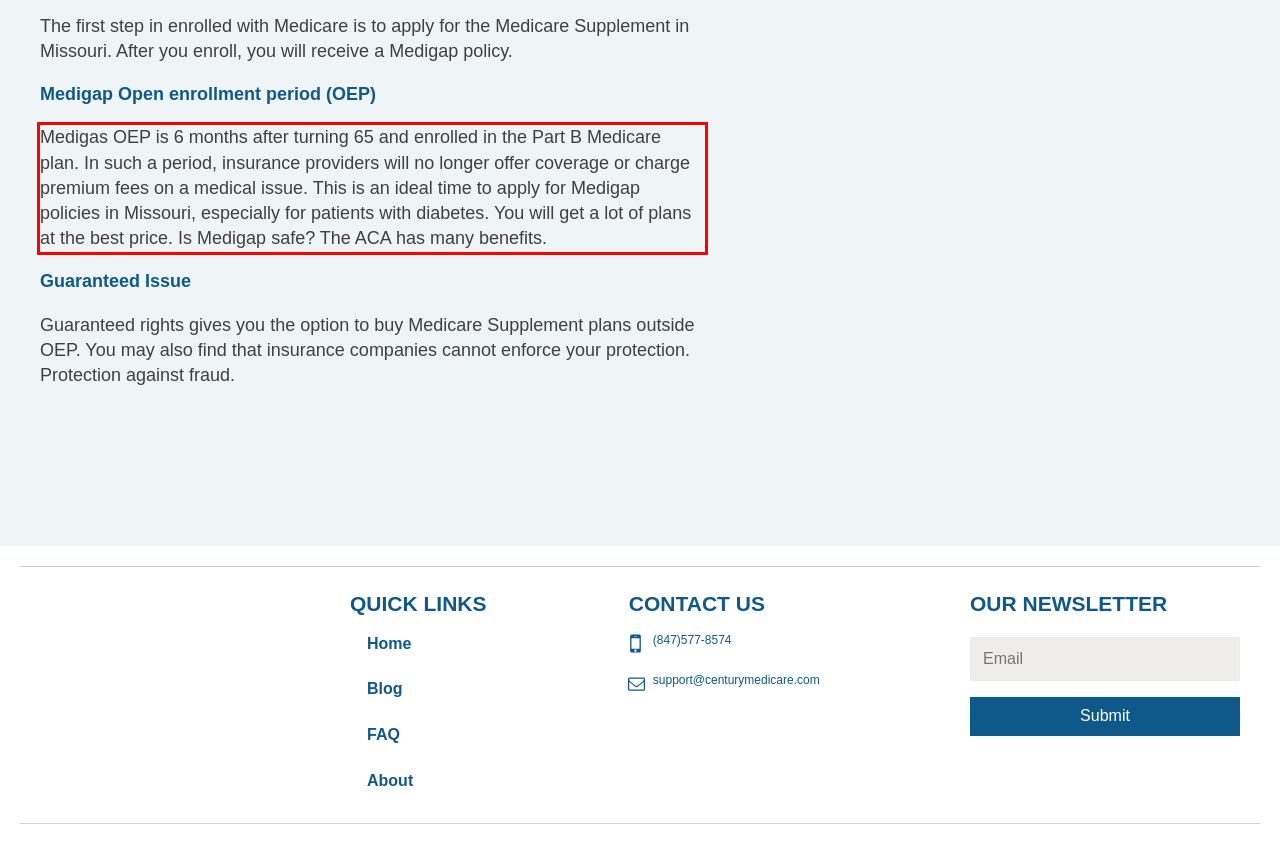There is a screenshot of a webpage with a red bounding box around a UI element. Please use OCR to extract the text within the red bounding box.

Medigas OEP is 6 months after turning 65 and enrolled in the Part B Medicare plan. In such a period, insurance providers will no longer offer coverage or charge premium fees on a medical issue. This is an ideal time to apply for Medigap policies in Missouri, especially for patients with diabetes. You will get a lot of plans at the best price. Is Medigap safe? The ACA has many benefits.